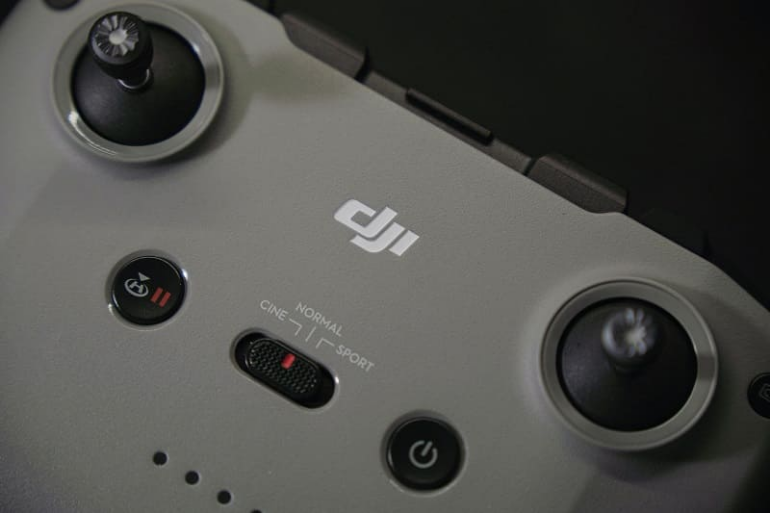Thoroughly describe what you see in the image.

The image features a close-up view of the DJI Mini 2 controller, showcasing its sleek, modern design. Prominently displayed is the DJI logo, underlining the brand's commitment to quality in drone technology. Key controls are visible, including two control sticks for navigation, along with several functional buttons that facilitate various operations. The markings indicating modes such as "NORMAL," "CINE," and "SPORT" suggest the controller's versatility for different flying styles. This image is part of a section detailing troubleshooting tips for the controller, emphasizing common issues users may encounter while using their DJI Mini 2, such as ensuring the connection status and battery checks prior to operation.